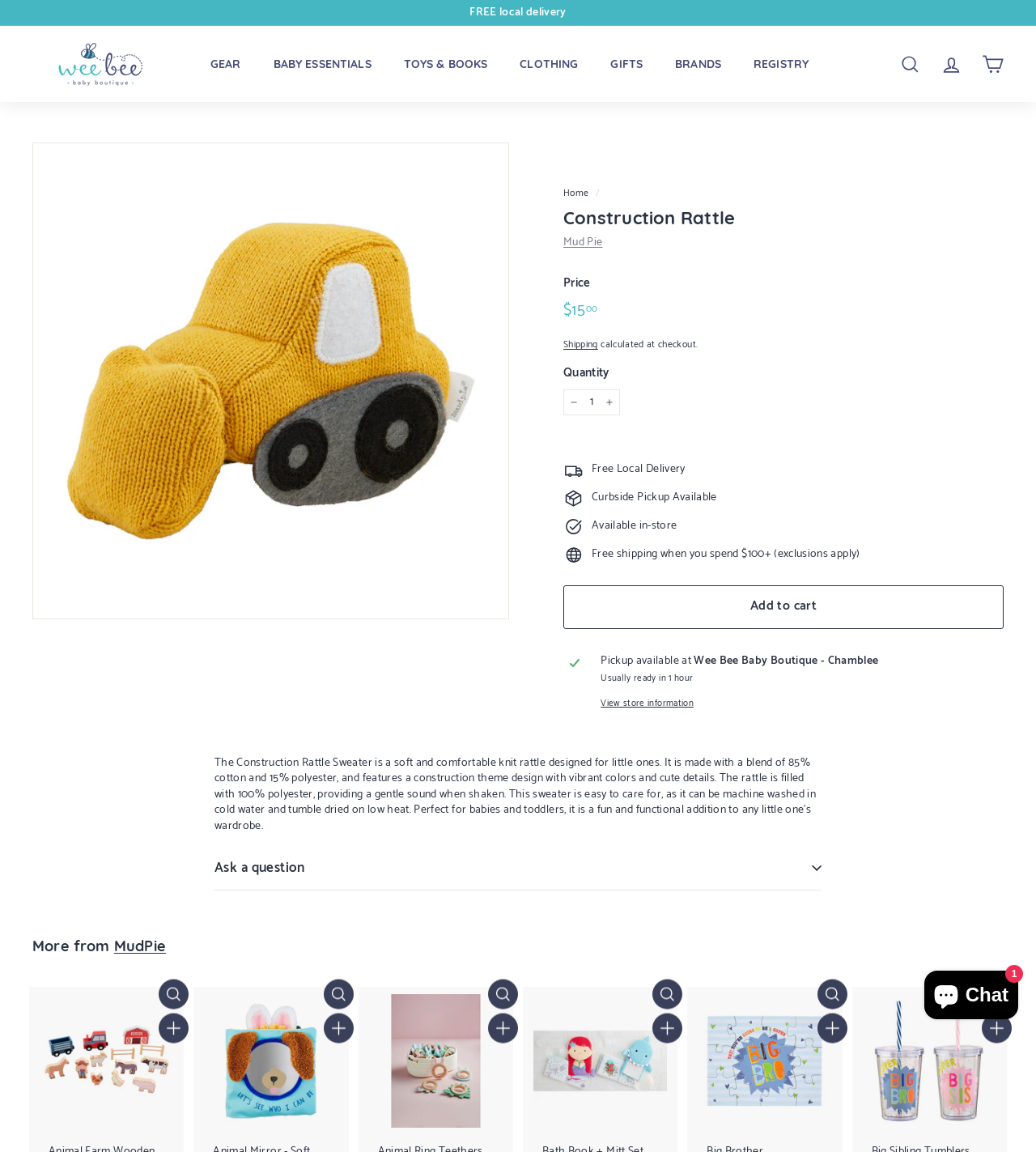What is the name of the baby store?
Craft a detailed and extensive response to the question.

I found the answer by looking at the top-left corner of the webpage, where it says 'Wee Bee Baby Boutique' in a prominent font, indicating that it's the name of the baby store.